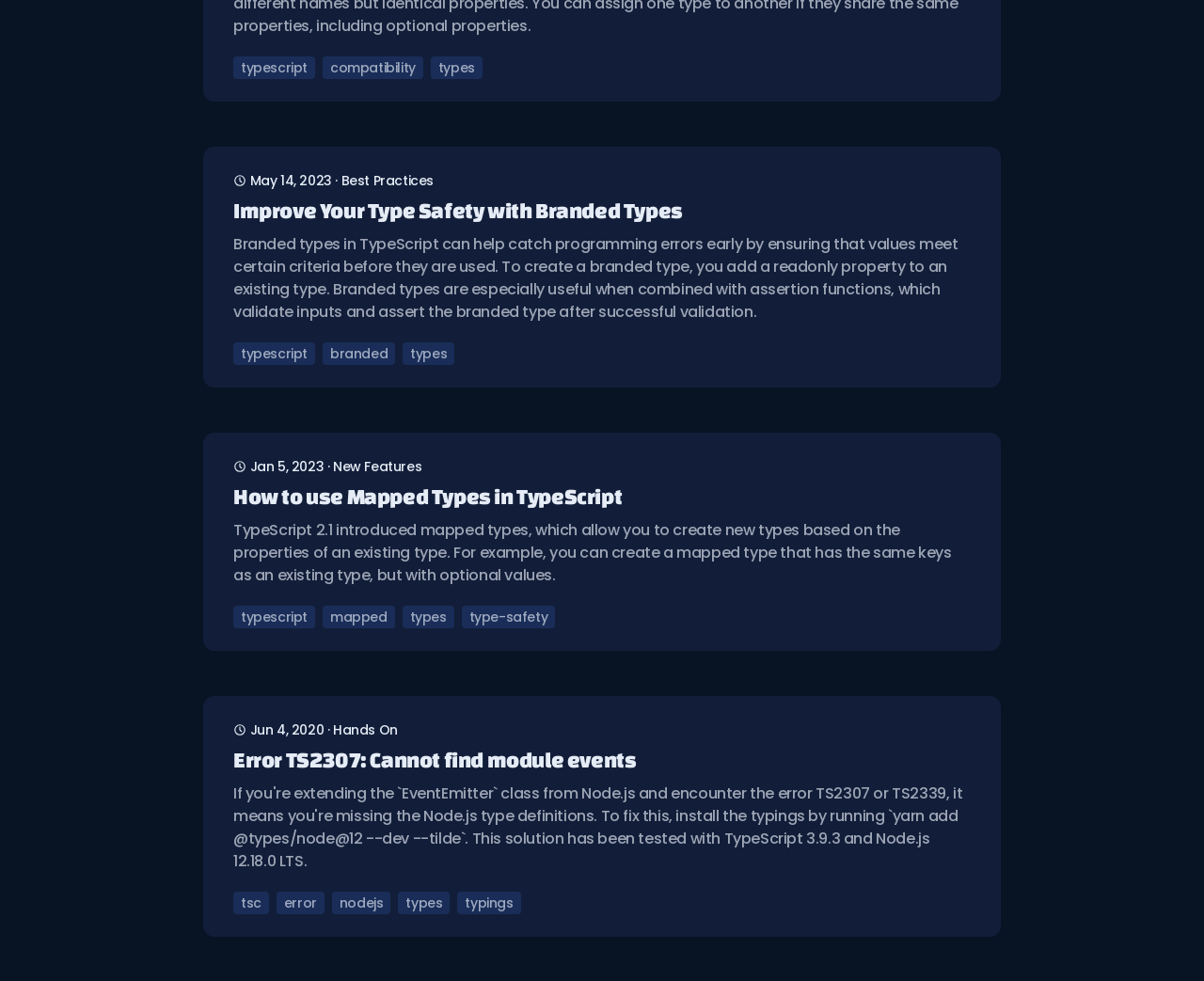Identify the bounding box for the UI element that is described as follows: "type-safety".

[0.39, 0.619, 0.455, 0.639]